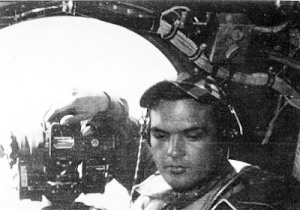Generate an elaborate description of what you see in the image.

The image depicts Clyde Durham positioned in the left gunner's seat of a B-29 Superfortress during one of the last training flights prior to deployment to the Far East. He appears focused, operating a camera, possibly to document flight progress or conduct reconnaissance. The cockpit's intricate controls and the expansive view outside suggest the aircraft's operational capabilities. This moment captures the tension and excitement of preparing for combat missions, highlighting the role of crew members and their equipment in the high-stakes environment of military aviation. The image conveys a sense of readiness and camaraderie among those preparing for the challenges ahead.